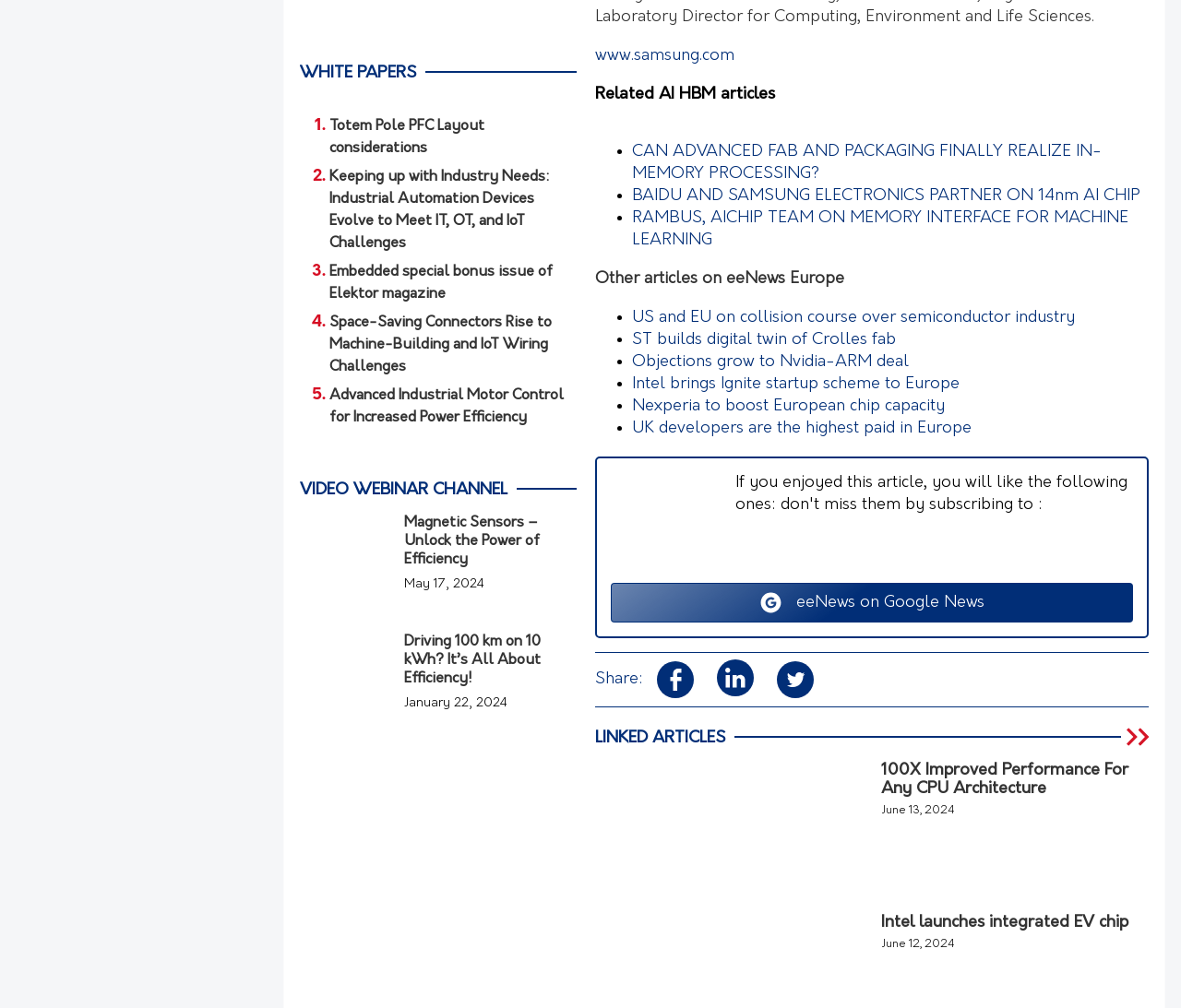What is the topic of the webpage?
Respond to the question with a well-detailed and thorough answer.

Based on the webpage, I can see that the heading 'Related AI HBM articles' is prominent, and there are several links related to AI and chip manufacturing, which suggests that the topic of the webpage is AI HBM articles.